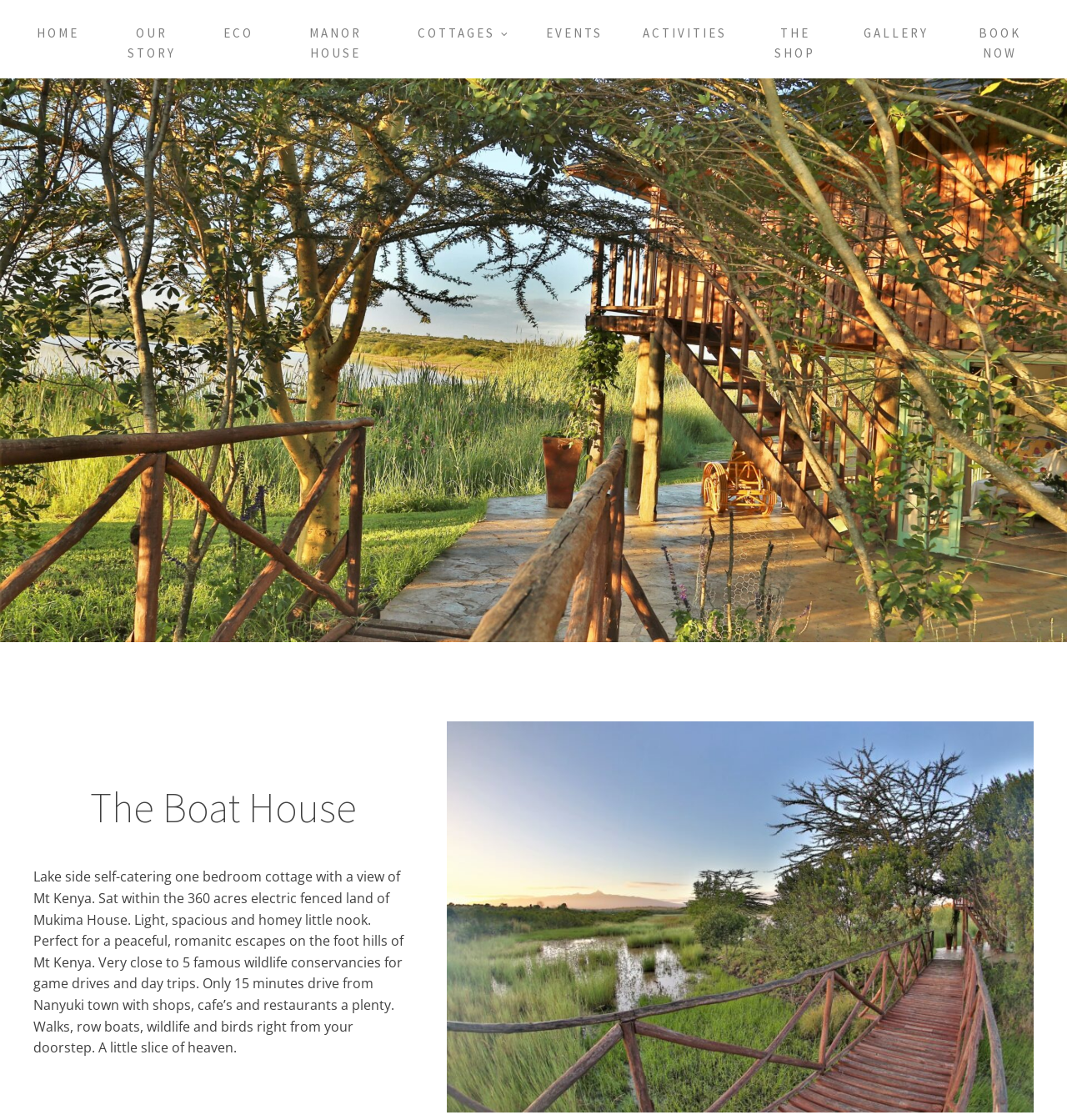Identify the bounding box of the HTML element described as: "Book Now".

[0.889, 0.007, 0.984, 0.07]